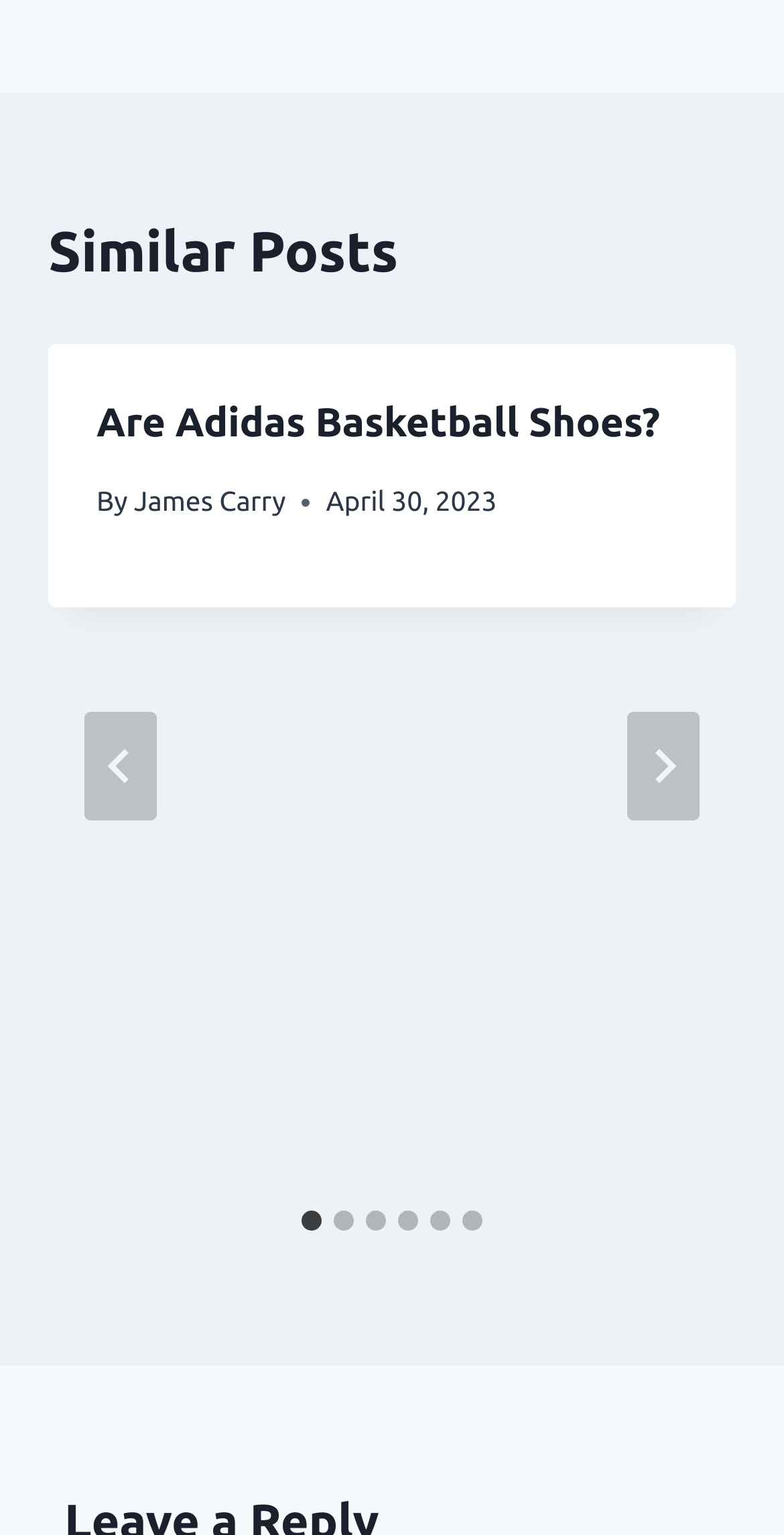Using the webpage screenshot, find the UI element described by aria-label="Next". Provide the bounding box coordinates in the format (top-left x, top-left y, bottom-right x, bottom-right y), ensuring all values are floating point numbers between 0 and 1.

[0.8, 0.463, 0.892, 0.534]